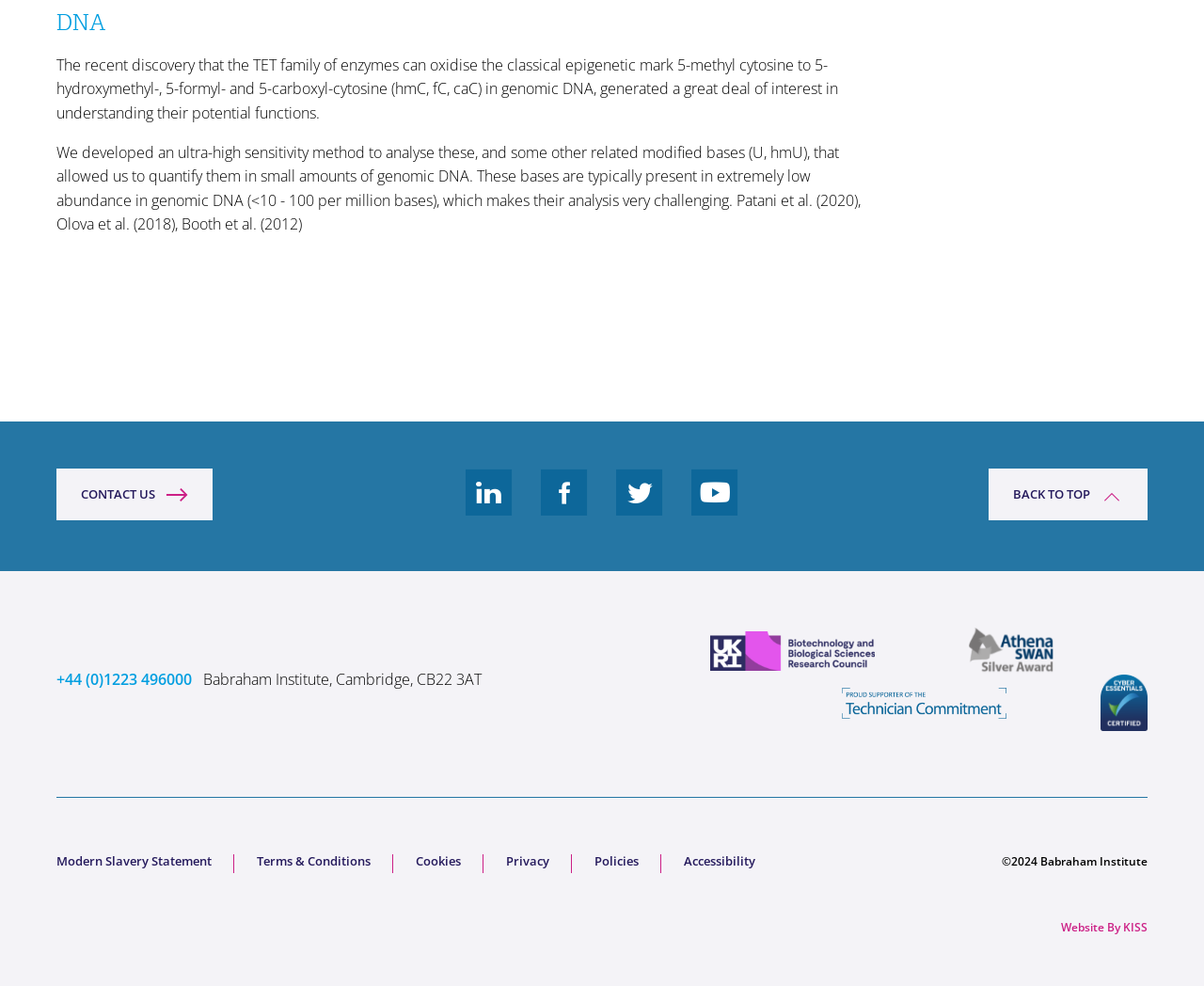What is the copyright year of the webpage?
Provide a thorough and detailed answer to the question.

The copyright year of the webpage can be found in the footer section, where it is written as '©2024 Babraham Institute'.